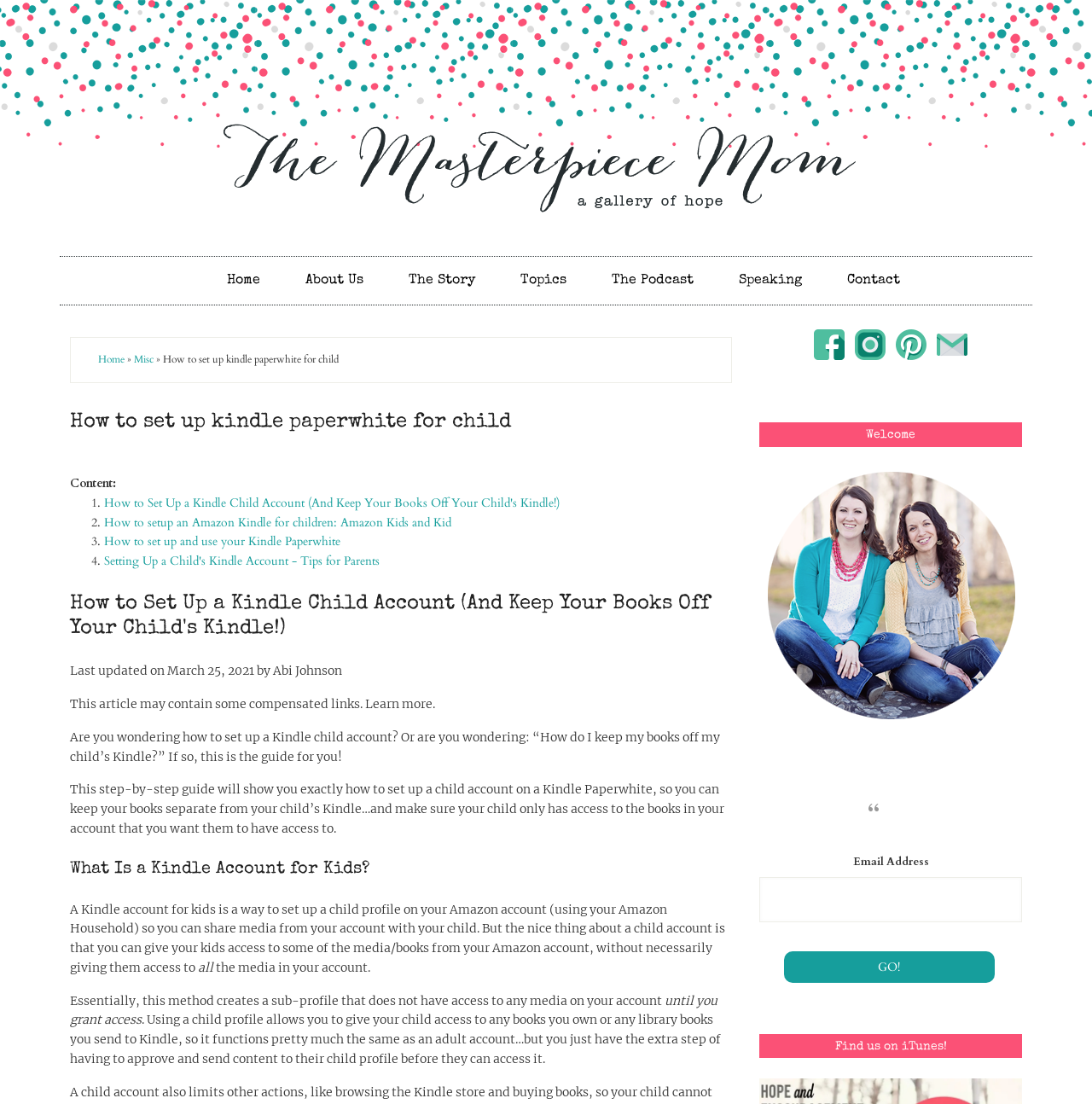Summarize the webpage with intricate details.

This webpage is about setting up a Kindle child account and keeping personal books separate from a child's Kindle. At the top, there is a navigation menu with links to "The Masterpiece Mom", "Home", "About Us", "The Story", "Topics", "The Podcast", "Speaking", and "Contact". Below the navigation menu, there is a heading that reads "How to set up kindle paperwhite for child". 

On the left side of the page, there is a list of links to related articles, including "How to Set Up a Kindle Child Account (And Keep Your Books Off Your Child's Kindle!)", "How to setup an Amazon Kindle for children: Amazon Kids and Kid", "How to set up and use your Kindle Paperwhite", and "Setting Up a Child's Kindle Account - Tips for Parents". 

The main content of the page starts with a heading that reads "How to Set Up a Kindle Child Account (And Keep Your Books Off Your Child's Kindle!)". Below this heading, there is a note indicating that the article was last updated on March 25, 2021, by Abi Johnson, and a disclaimer about compensated links. 

The article begins by asking if the reader is wondering how to set up a Kindle child account or how to keep personal books off a child's Kindle. It then explains that the guide will show how to set up a child account on a Kindle Paperwhite, allowing parents to keep their books separate from their child's Kindle and control which books their child has access to. 

The article continues with a section titled "What Is a Kindle Account for Kids?", which explains that a Kindle account for kids is a way to set up a child profile on an Amazon account, allowing parents to share media with their child while controlling access to certain content. 

On the right side of the page, there are several links and images, including a "Welcome" heading, an image, and a section to enter an email address and a "GO!" button. There is also a heading that reads "Find us on iTunes!".